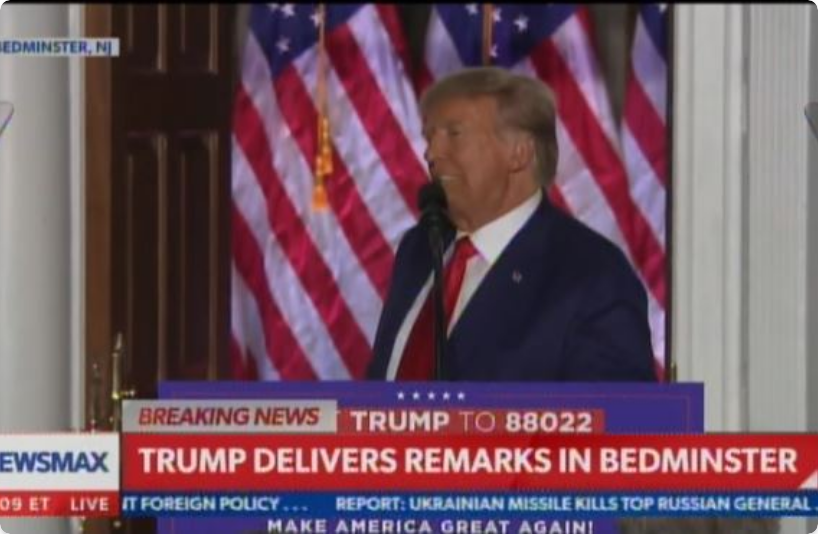What is behind Trump in the image?
Carefully examine the image and provide a detailed answer to the question.

The backdrop behind Trump is decorated with American flags, which adds a patriotic touch to the scene. This setting is likely chosen to emphasize Trump's connection to the country and its values.